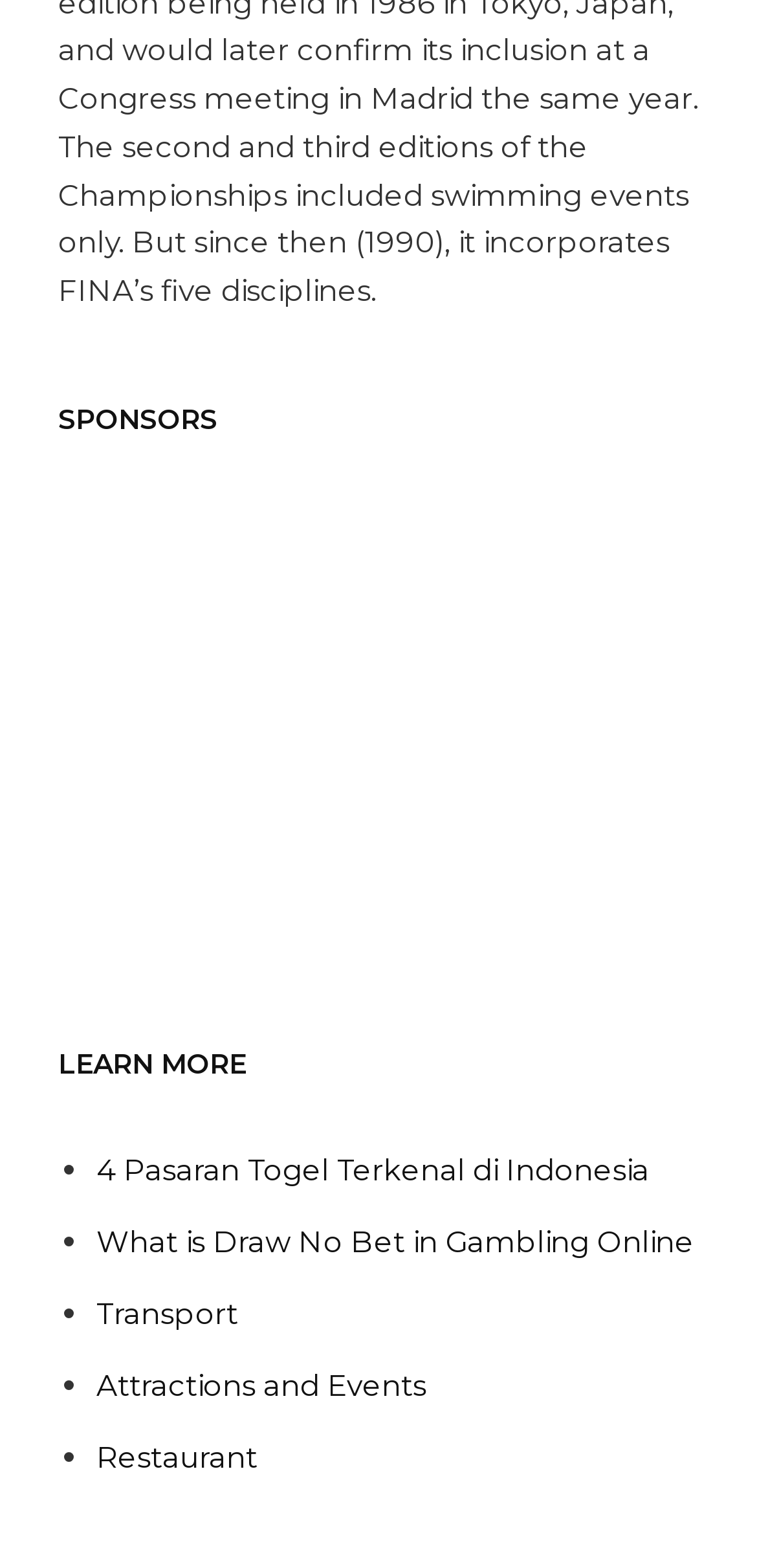What is the first topic listed under 'LEARN MORE'? From the image, respond with a single word or brief phrase.

4 Pasaran Togel Terkenal di Indonesia